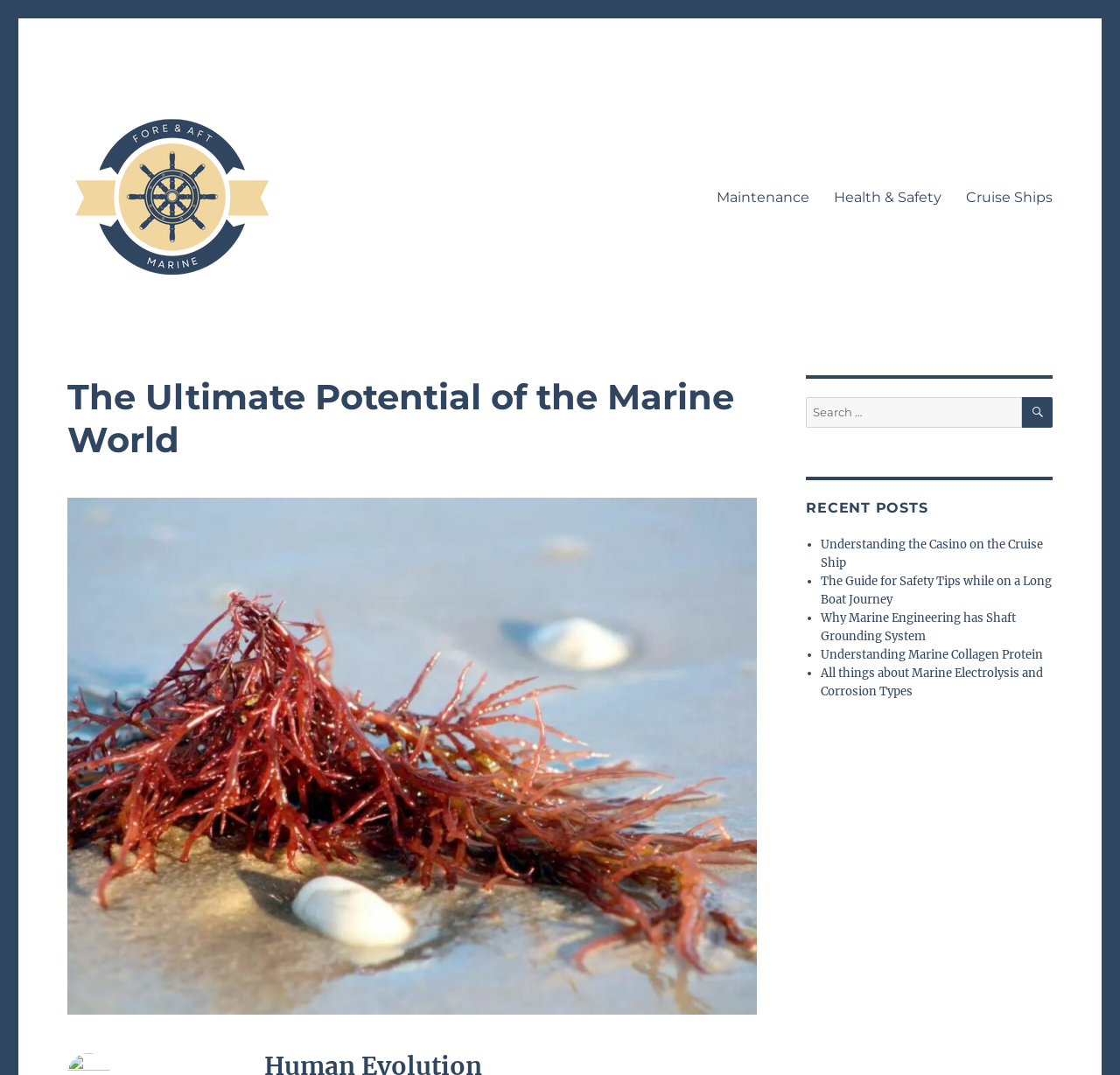Generate the text of the webpage's primary heading.

The Ultimate Potential of the Marine World